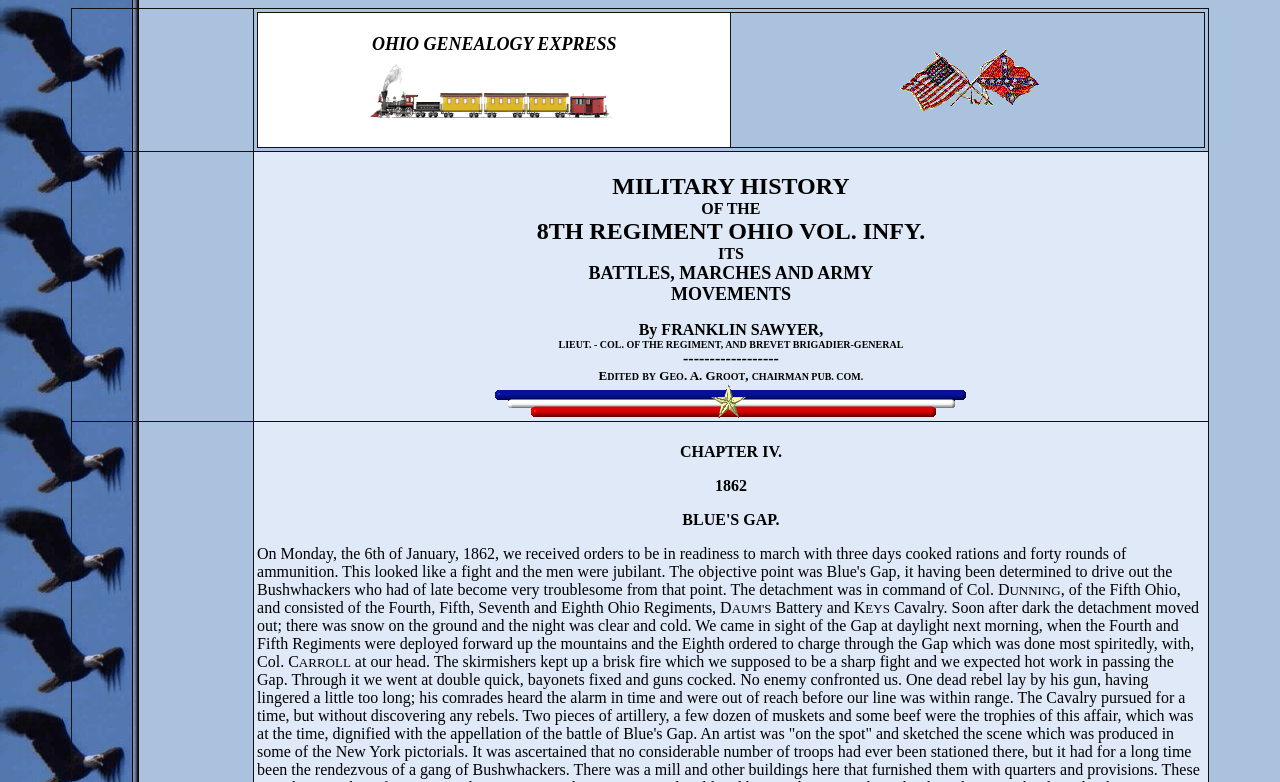Who is the author of the military history book?
Refer to the image and give a detailed answer to the query.

I found the author of the military history book by looking at the text content of the gridcell element with the longest text, which is 'MILITARY HISTORY OF THE 8TH REGIMENT OHIO VOL. INFY. ITS BATTLES, MARCHES AND ARMY MOVEMENTS By FRANKLIN SAWYER, LIEUT. - COL. OF THE REGIMENT, AND BREVET BRIGADIER-GENERAL ------------------ EDITEDBY GEO. A. GROOT, CHAIRMAN PUB. COM.' and extracting the author's name from it.